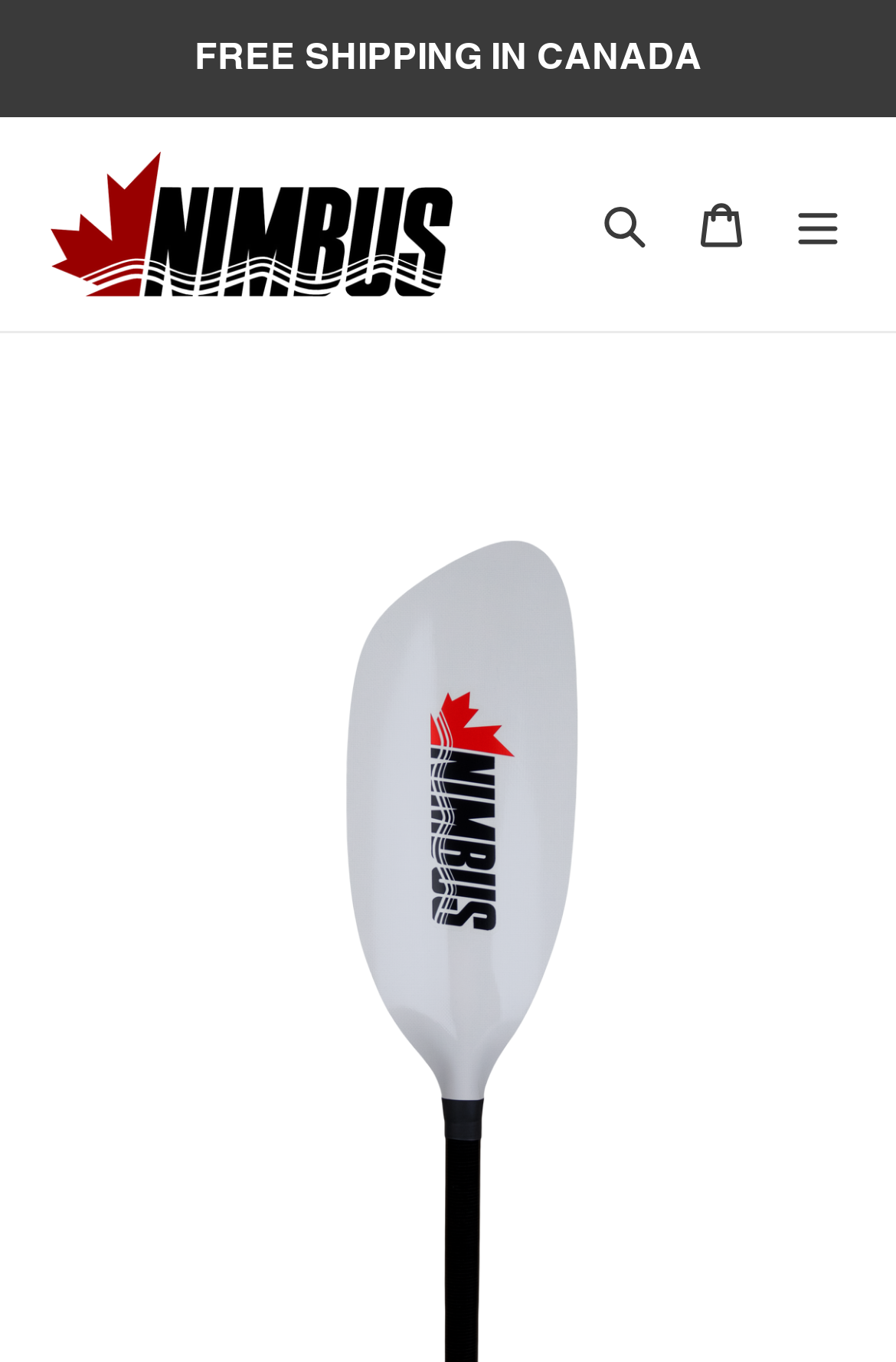What is the purpose of the button on the top-right corner?
Give a detailed response to the question by analyzing the screenshot.

I found the button by looking at the top-right corner of the webpage, where I saw a button labeled 'Menu' that controls the mobile navigation menu.